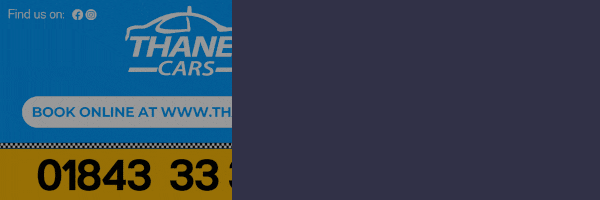Create a detailed narrative of what is happening in the image.

The image prominently features a promotional banner for Thanet Cars, a local taxi service. The bright blue background highlights the company's name, "THANET CARS," alongside a simple graphic of a car, emphasizing its transportation services. Below, the text invites customers to "BOOK ONLINE AT WWW.THANETCARS.COM," encouraging digital reservations. Additionally, a contact number, "01843 33 33 33," is displayed in bold to facilitate easy communication. Icons for social media platforms suggest a modern approach to customer engagement, making it convenient for clients to connect with the service online. The overall design is eye-catching and informative, aimed at enhancing customer awareness and accessibility.